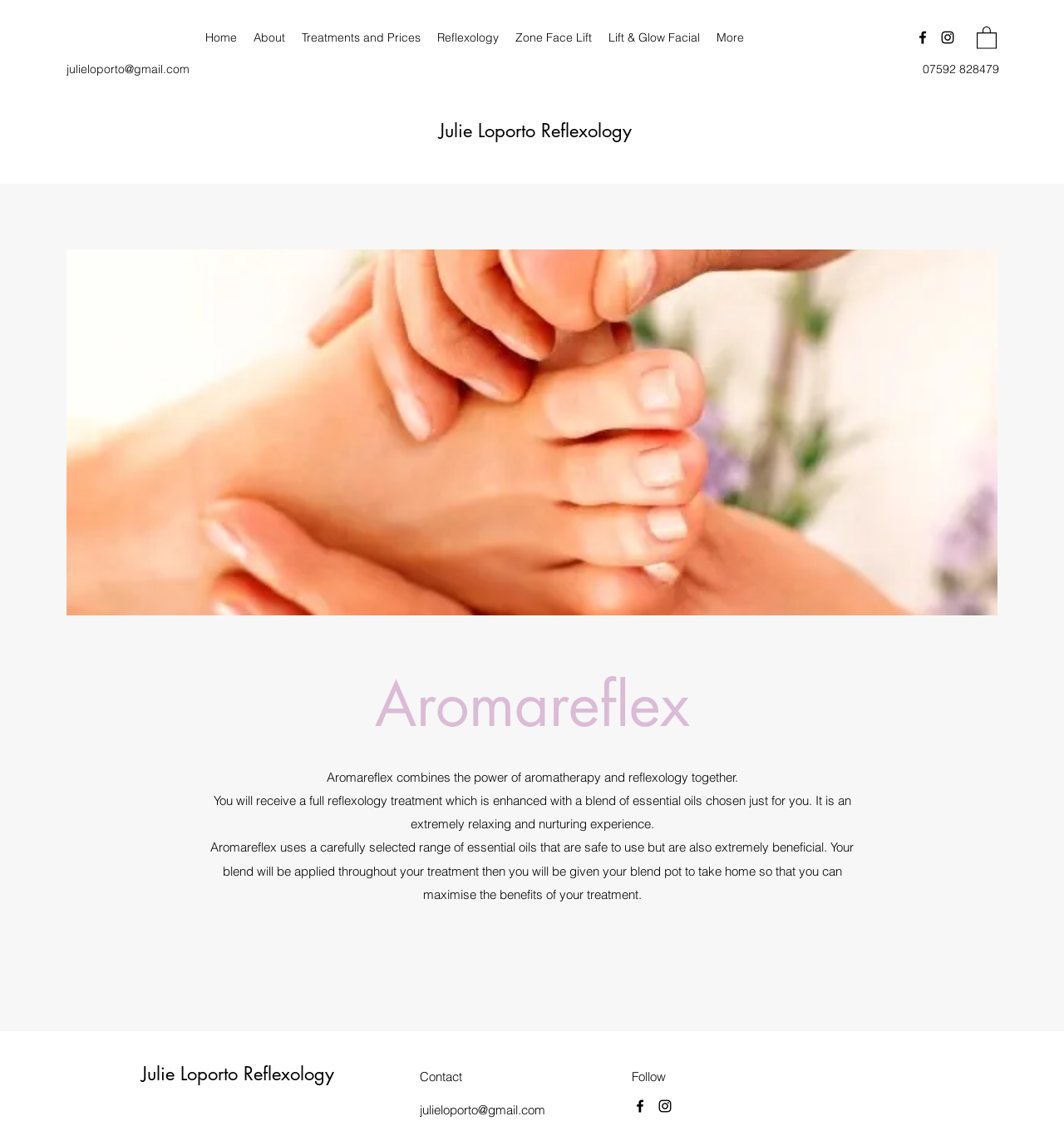Determine the bounding box coordinates for the area that needs to be clicked to fulfill this task: "Open the About page". The coordinates must be given as four float numbers between 0 and 1, i.e., [left, top, right, bottom].

[0.23, 0.022, 0.276, 0.044]